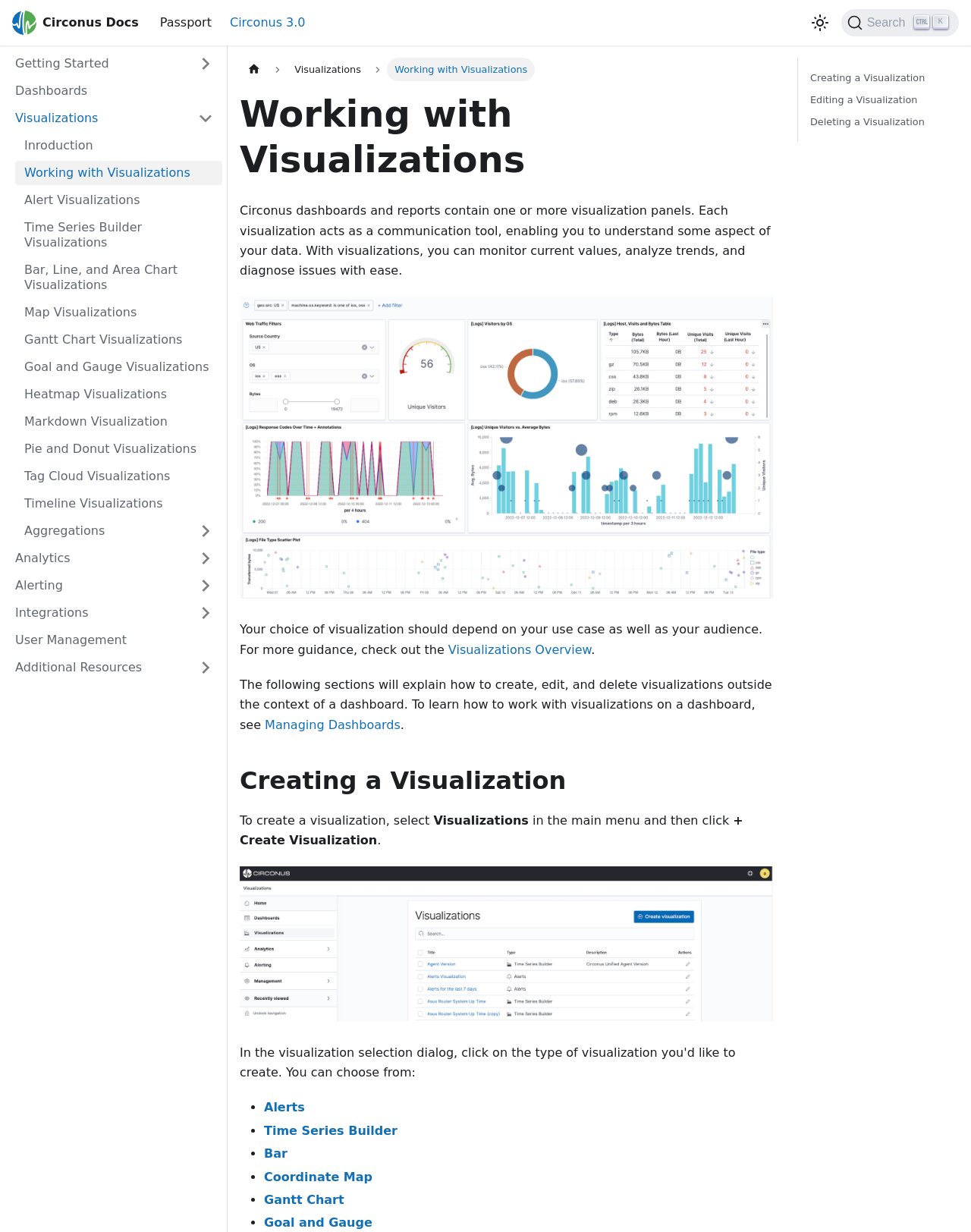What types of visualizations are available in Circonus?
Answer the question with a detailed and thorough explanation.

The webpage lists various types of visualizations available in Circonus, including Alerts, Time Series Builder, Bar, Coordinate Map, Gantt Chart, and Goal and Gauge, among others.